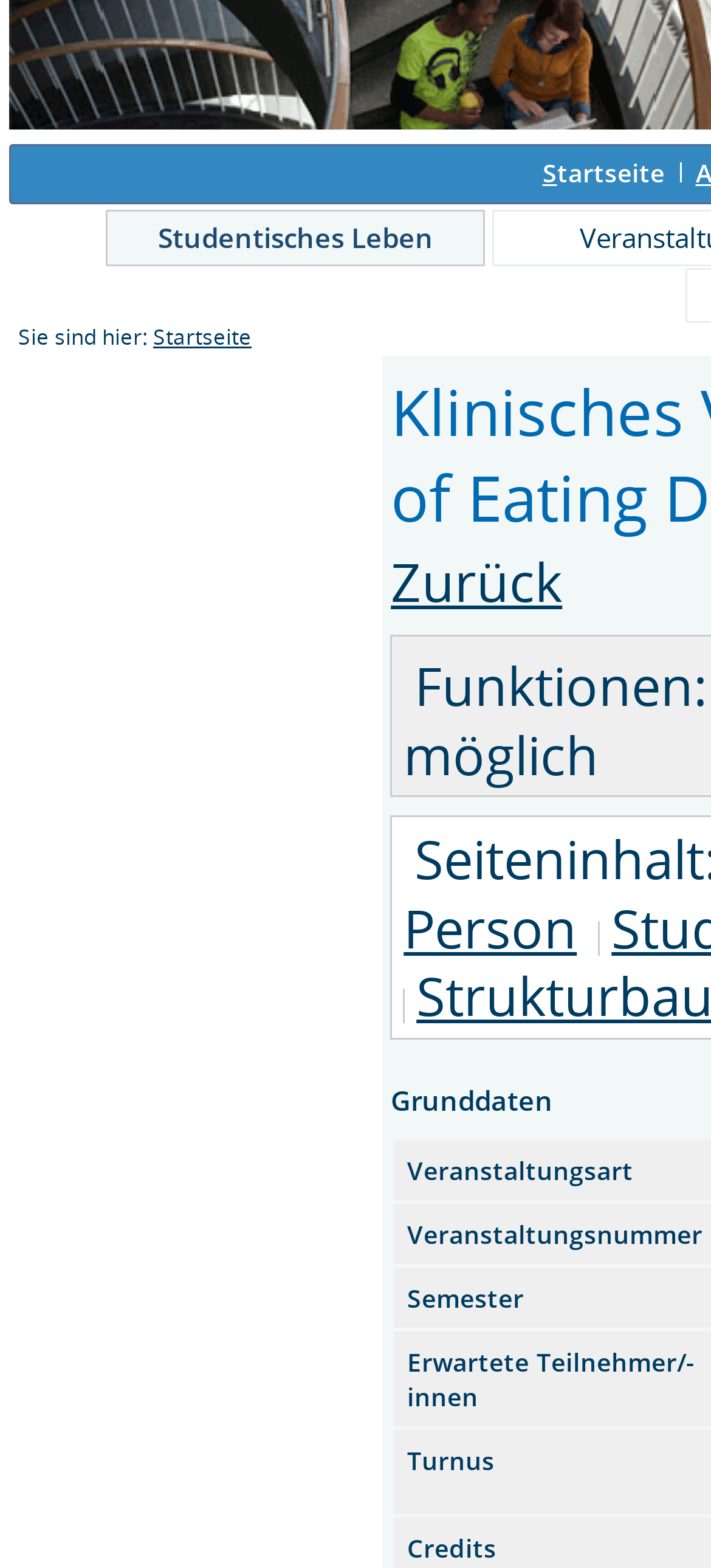Please give a succinct answer using a single word or phrase:
What is the first link on the top navigation bar?

Startseite